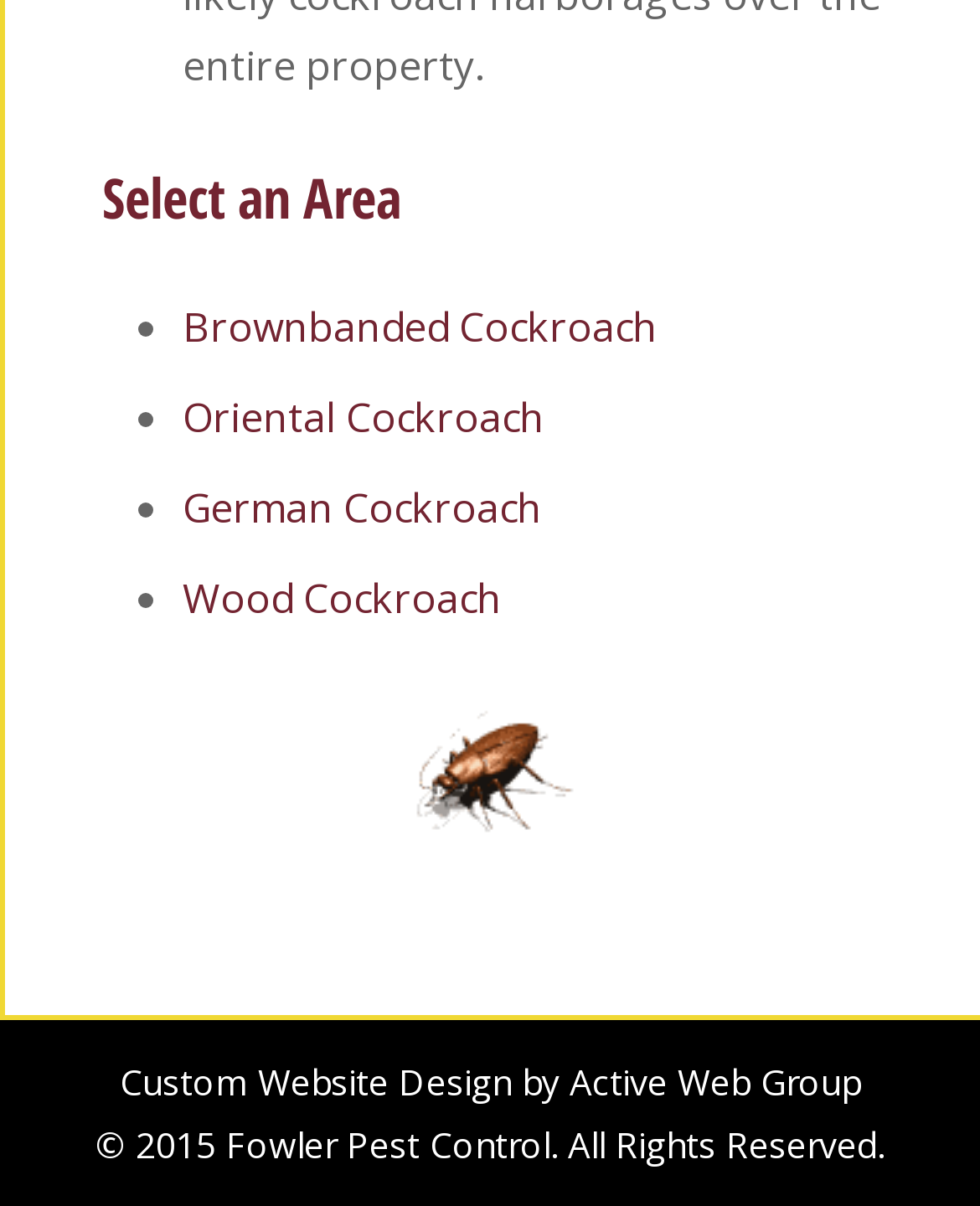Who designed the website?
Look at the image and respond with a one-word or short-phrase answer.

Active Web Group